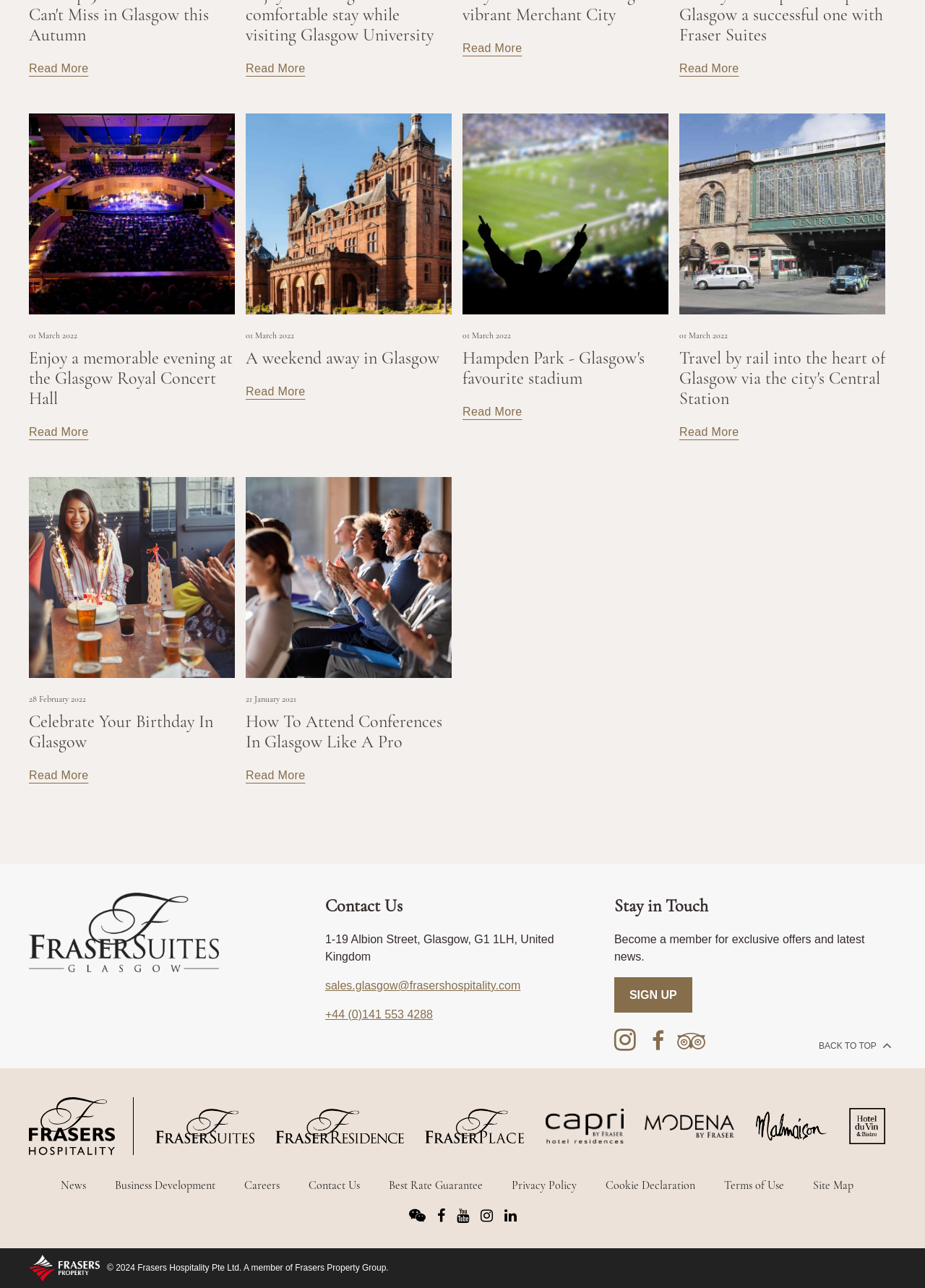Identify the bounding box coordinates of the region I need to click to complete this instruction: "Go back to top".

[0.884, 0.804, 0.961, 0.819]